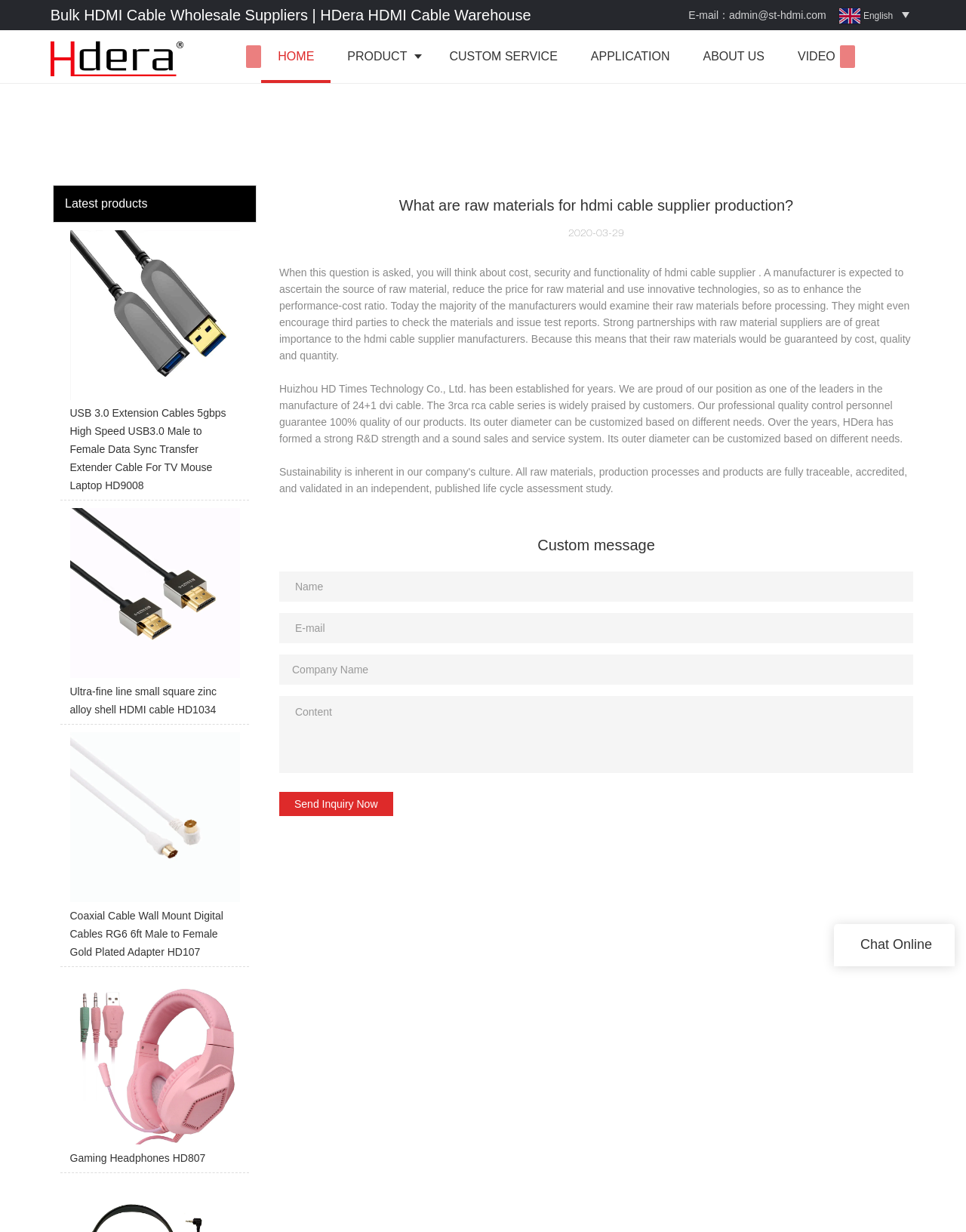Find the bounding box coordinates for the UI element that matches this description: "alt="Logo | HDera HDMI Cable"".

[0.052, 0.031, 0.247, 0.061]